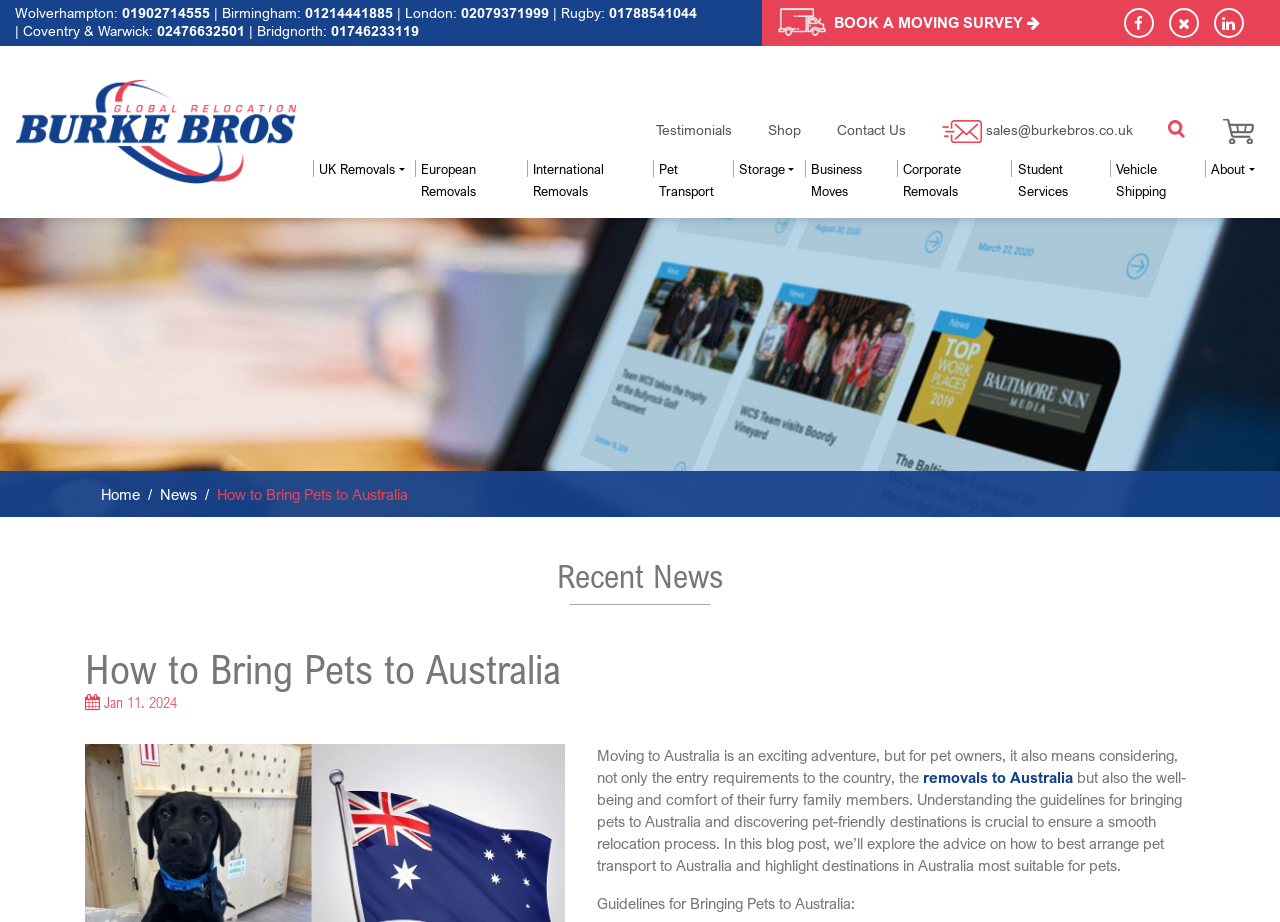Can you identify the bounding box coordinates of the clickable region needed to carry out this instruction: 'Read testimonials'? The coordinates should be four float numbers within the range of 0 to 1, stated as [left, top, right, bottom].

[0.513, 0.129, 0.572, 0.153]